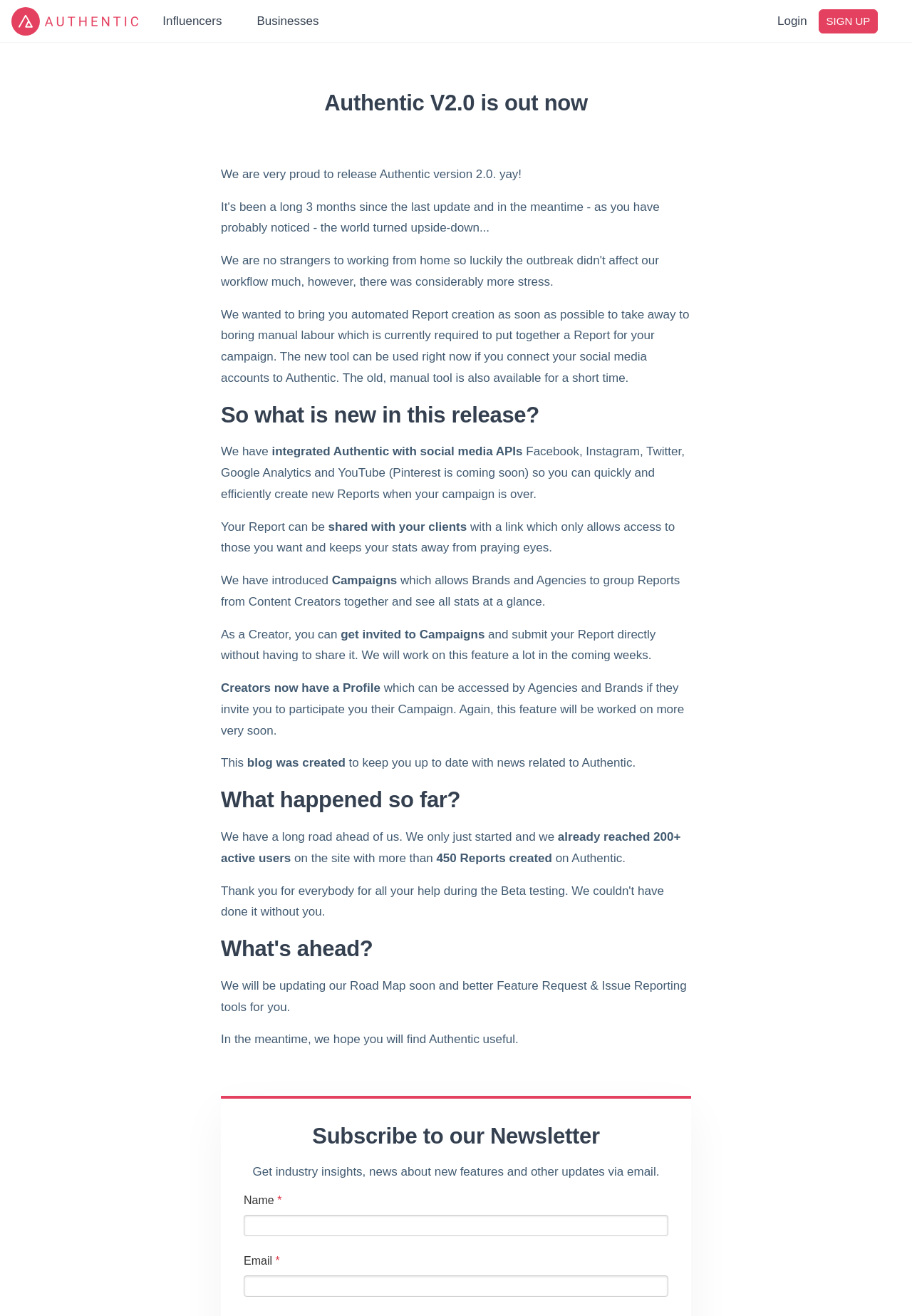What is the purpose of the Newsletter?
Please use the image to provide an in-depth answer to the question.

The Newsletter is meant to provide subscribers with industry insights, news about new features, and other updates via email. This is evident from the text 'Get industry insights, news about new features and other updates via email'.